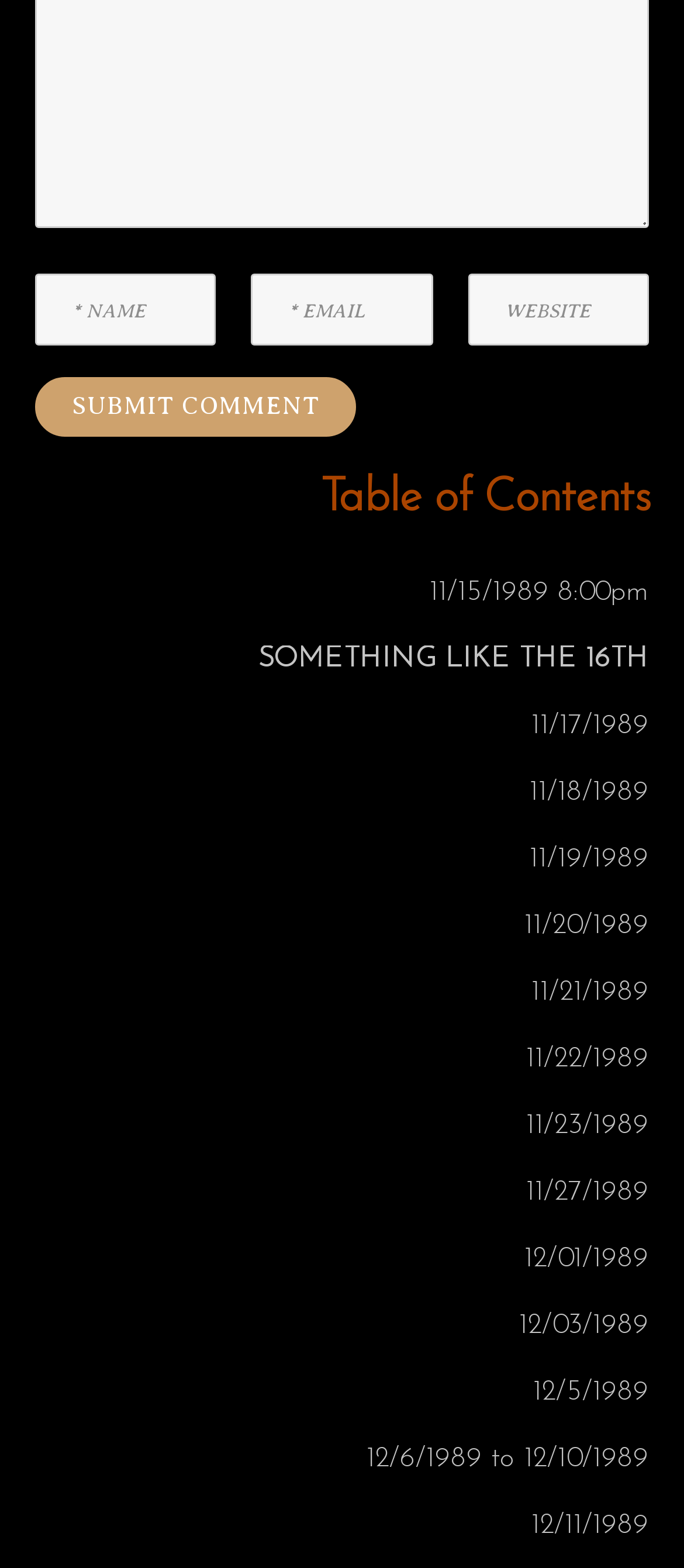What is the heading above the links?
Please provide a comprehensive answer based on the contents of the image.

The heading 'Table of Contents' is located above a list of links, suggesting that the links are organized by date and may be related to a specific topic or series of events.